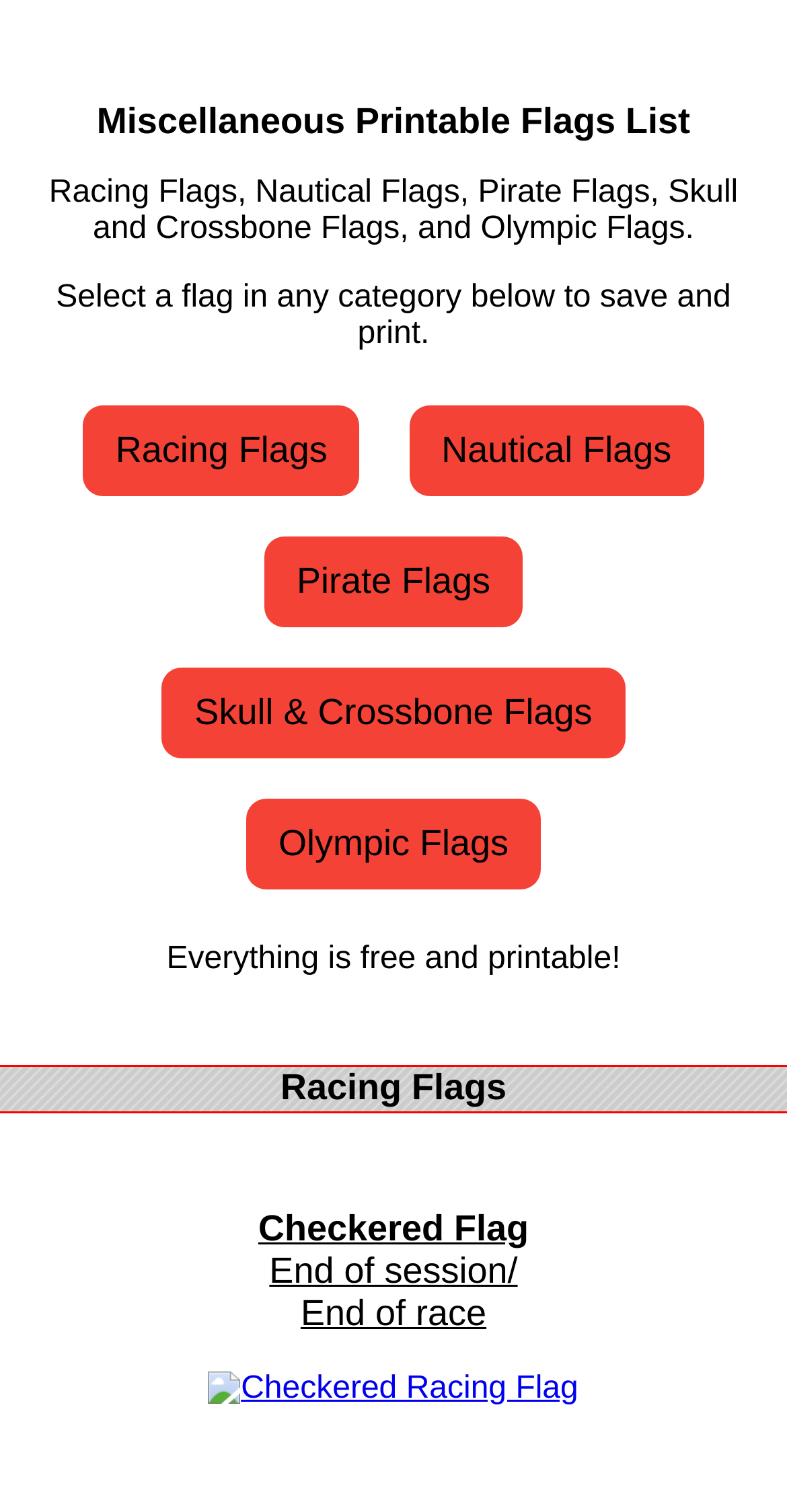What is the bounding box coordinate of the 'Checkered Racing Flag' image?
Use the information from the screenshot to give a comprehensive response to the question.

I found the image element with the description 'Checkered Racing Flag' and its corresponding bounding box coordinates, which are [0.265, 0.907, 0.735, 0.931].